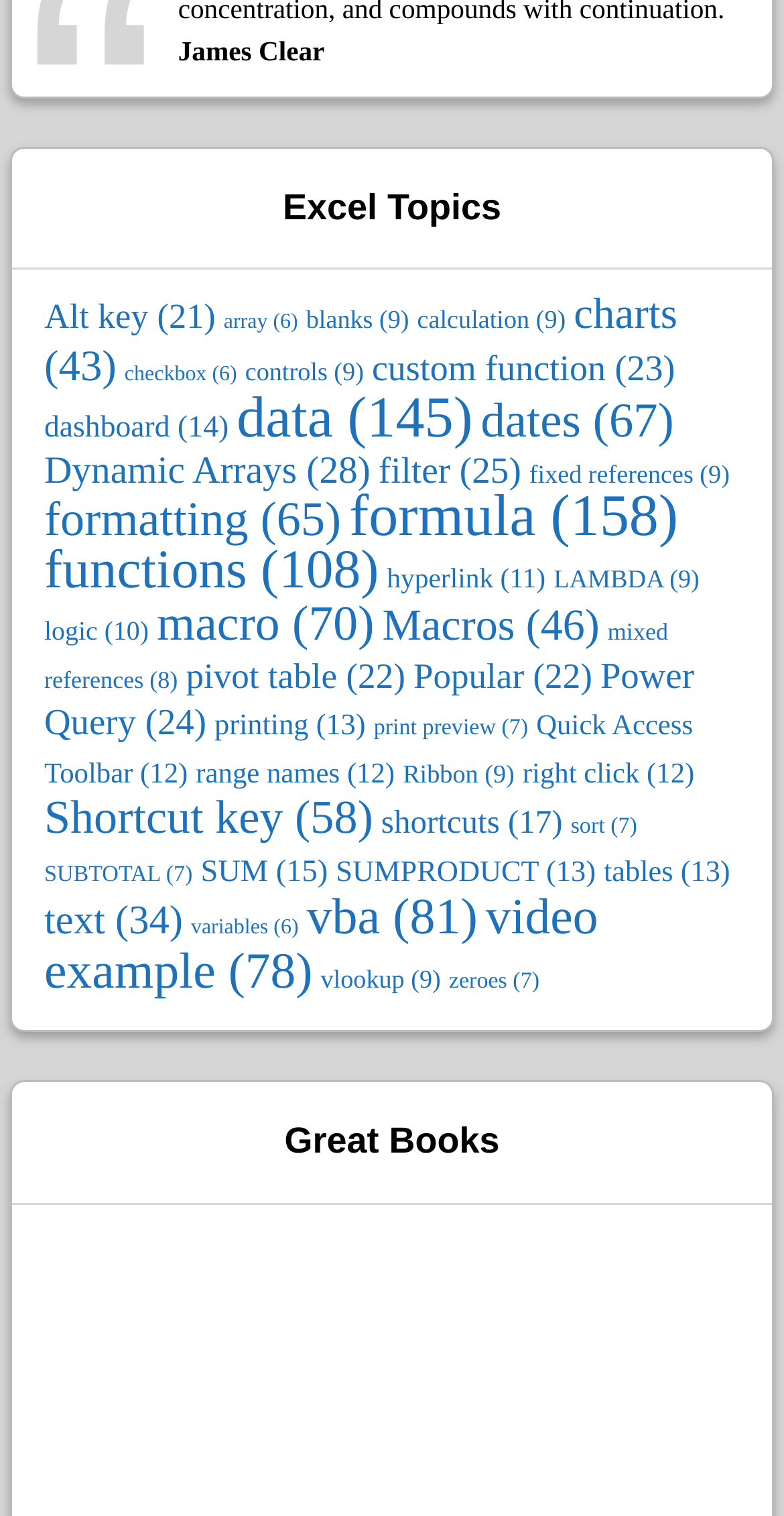Locate the bounding box coordinates of the clickable element to fulfill the following instruction: "Check 'Shortcut key'". Provide the coordinates as four float numbers between 0 and 1 in the format [left, top, right, bottom].

[0.056, 0.523, 0.476, 0.557]